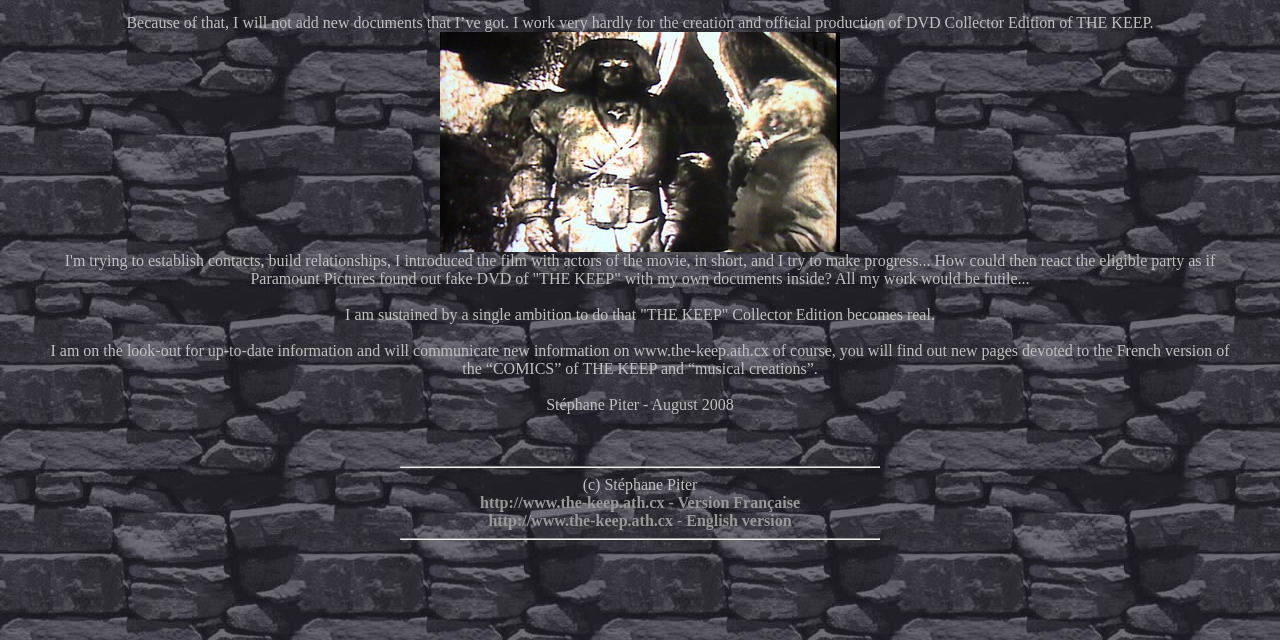Refer to the element description http://www.the-keep.ath.cx - Version Française and identify the corresponding bounding box in the screenshot. Format the coordinates as (top-left x, top-left y, bottom-right x, bottom-right y) with values in the range of 0 to 1.

[0.375, 0.772, 0.625, 0.799]